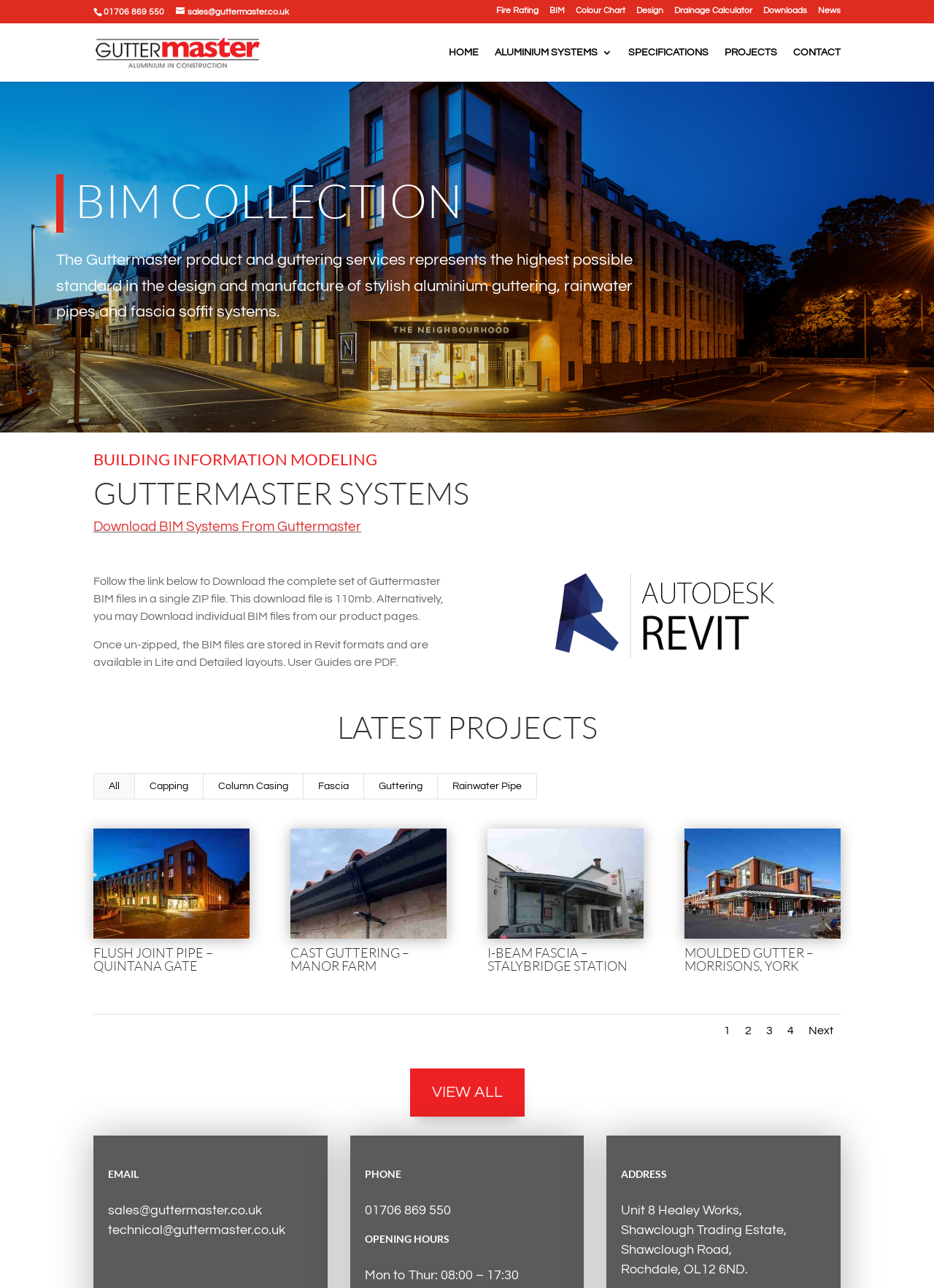Could you indicate the bounding box coordinates of the region to click in order to complete this instruction: "Contact Guttermaster via email".

[0.116, 0.934, 0.28, 0.945]